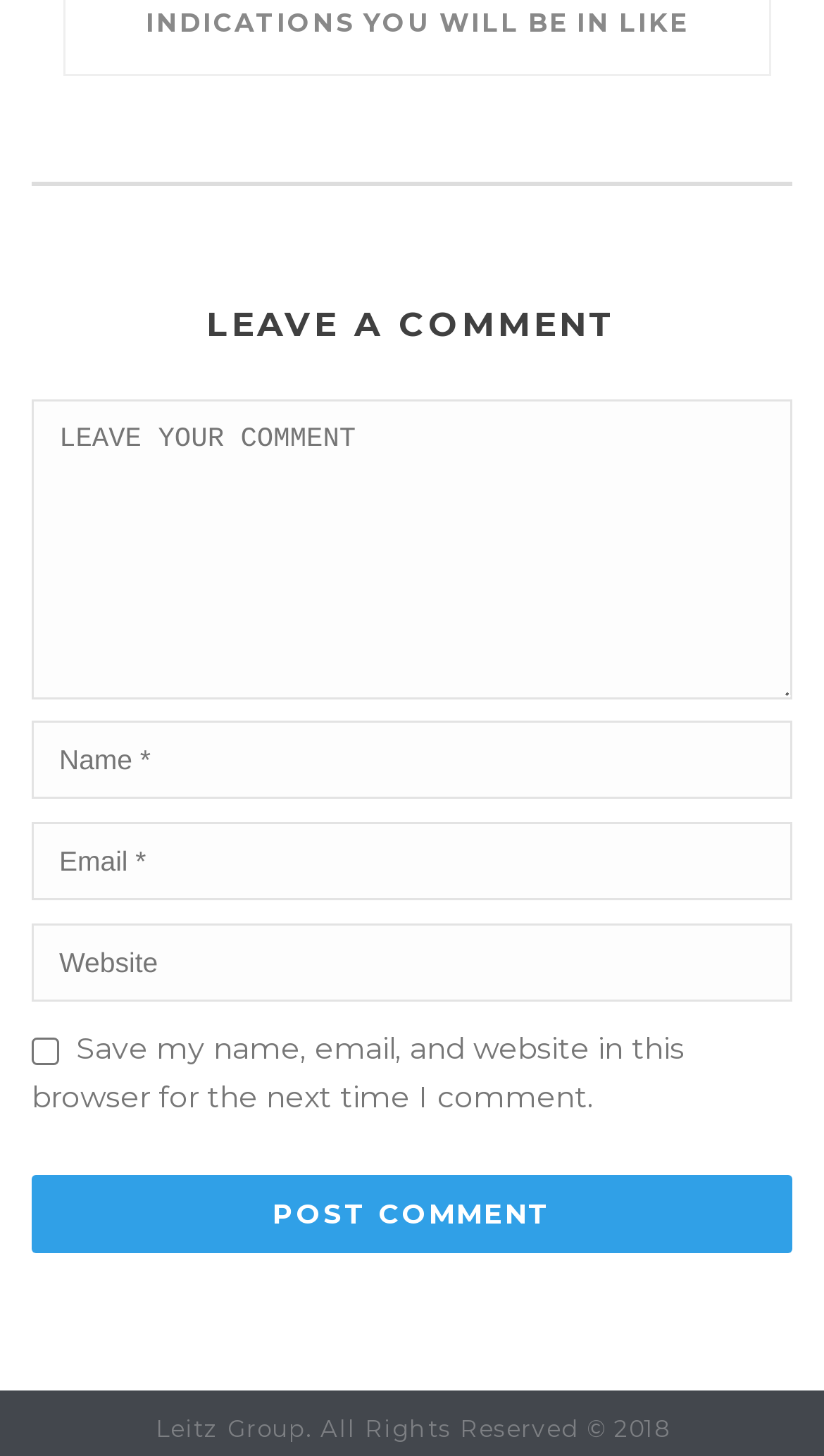From the image, can you give a detailed response to the question below:
What is the purpose of the text box labeled 'LEAVE YOUR COMMENT'?

The text box labeled 'LEAVE YOUR COMMENT' is required and has a bounding box coordinate of [0.038, 0.274, 0.962, 0.48], indicating that it is a crucial element for leaving a comment on the webpage. The presence of this text box and the 'POST COMMENT' button suggests that the webpage allows users to leave comments.